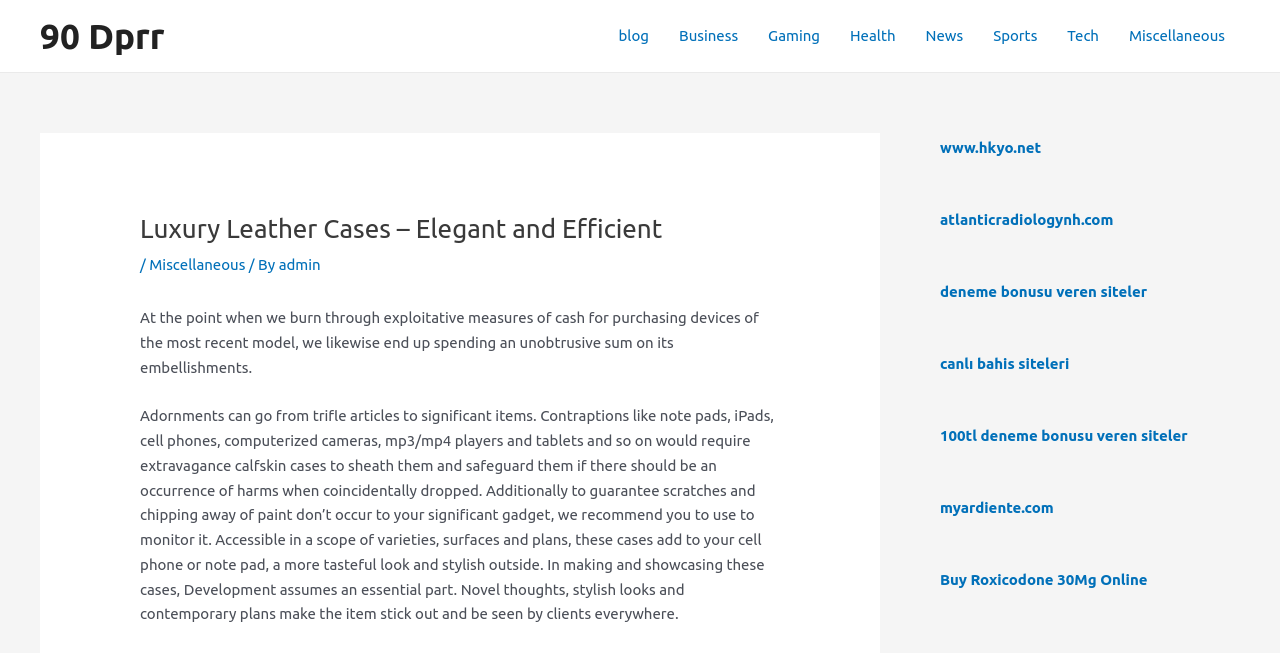What is the role of development in making luxury leather cases?
Please answer the question with a single word or phrase, referencing the image.

Essential part